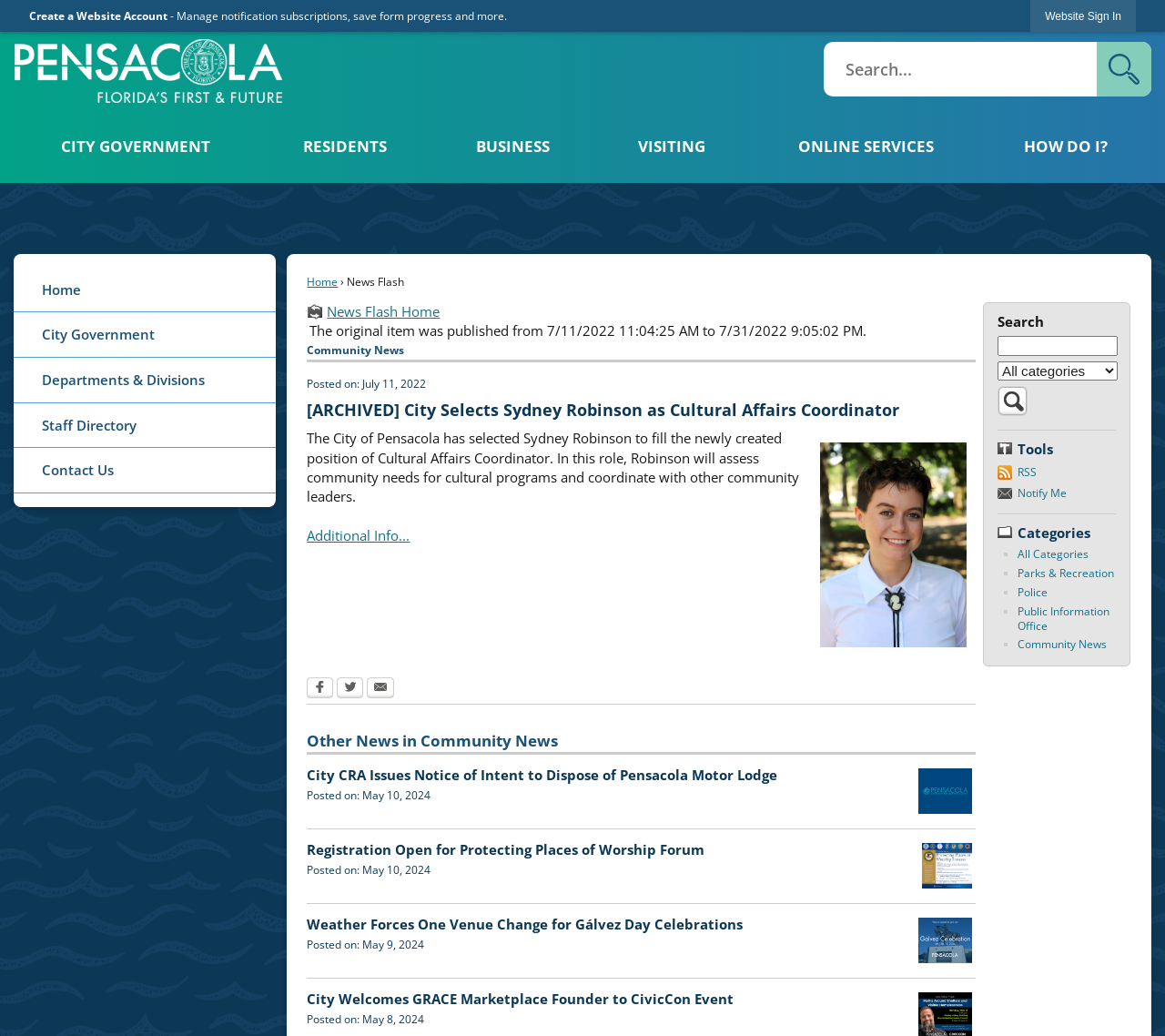Determine the bounding box coordinates of the clickable region to follow the instruction: "Create a Website Account".

[0.025, 0.008, 0.144, 0.023]